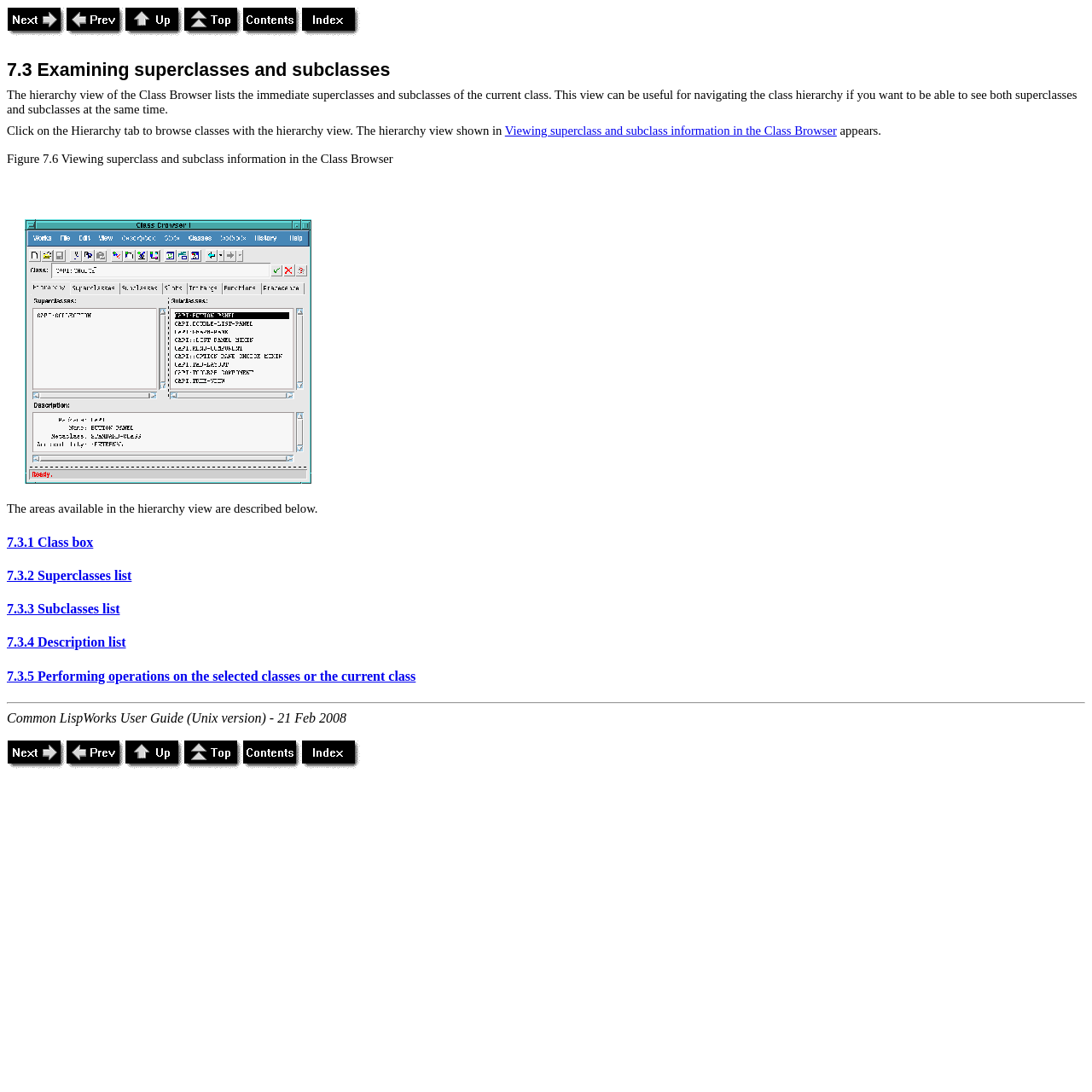Please mark the clickable region by giving the bounding box coordinates needed to complete this instruction: "Click on the 'Home' link".

None